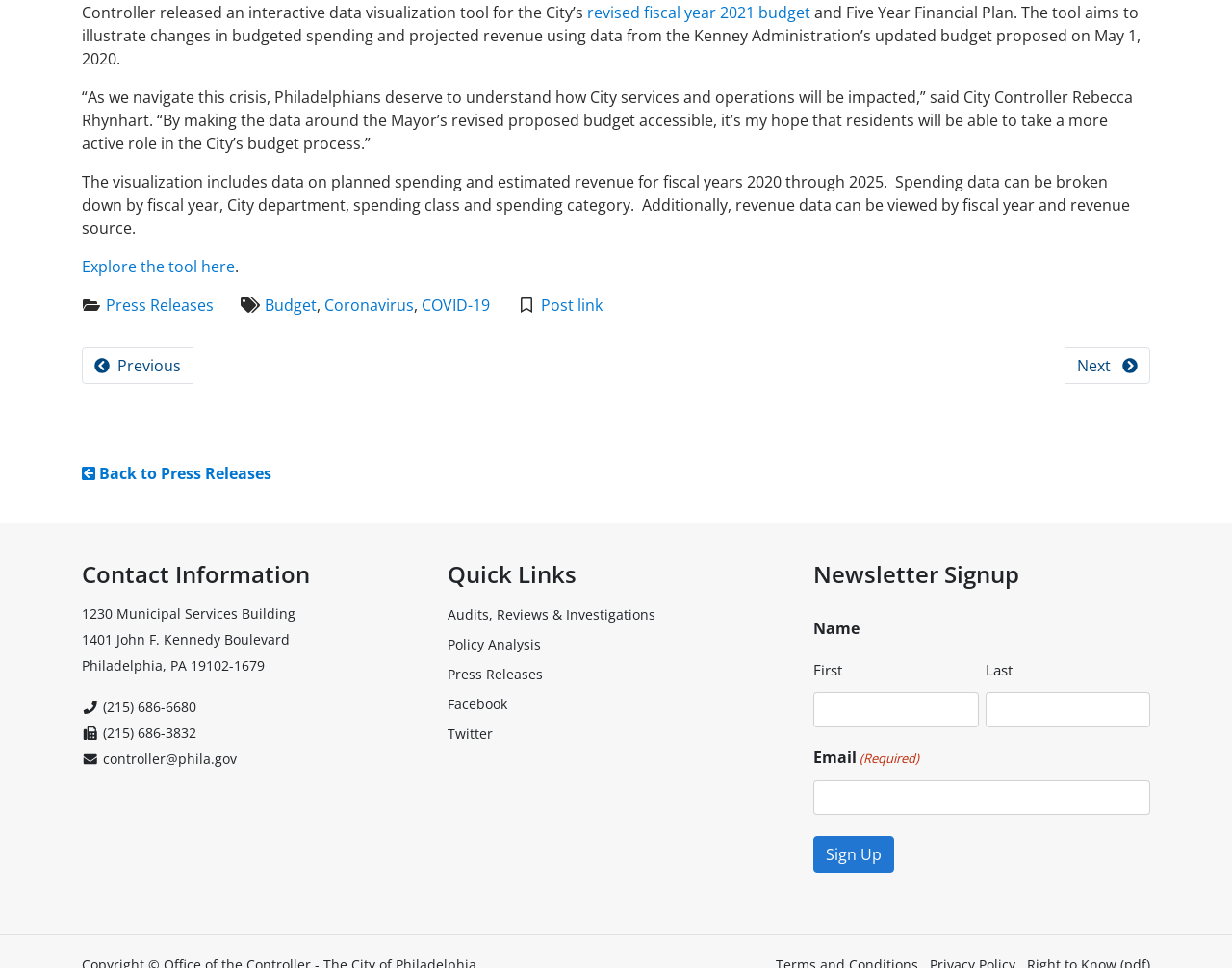Extract the bounding box for the UI element that matches this description: "Press Releases".

[0.086, 0.304, 0.173, 0.326]